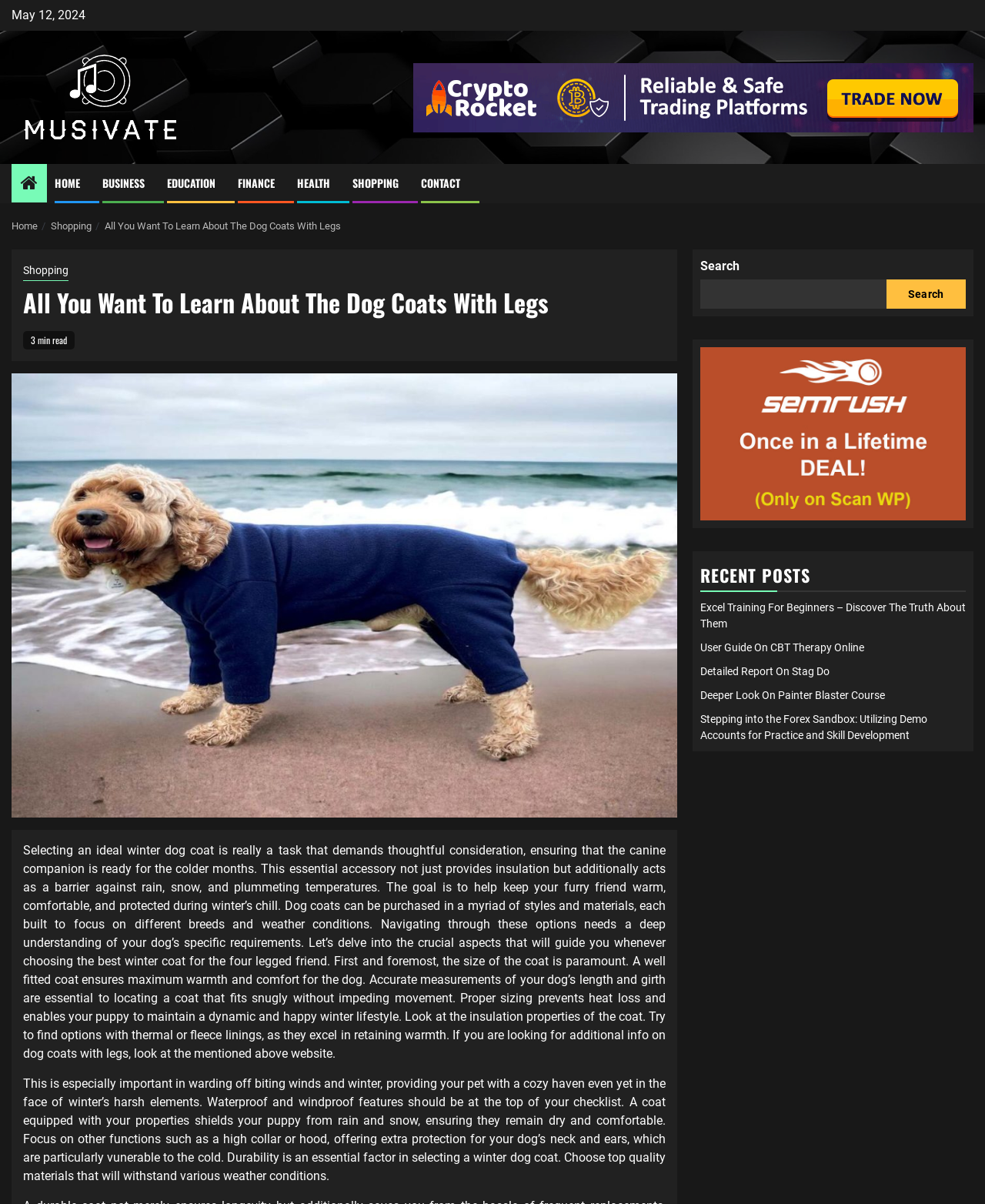How many links are in the navigation breadcrumbs?
Based on the visual content, answer with a single word or a brief phrase.

3